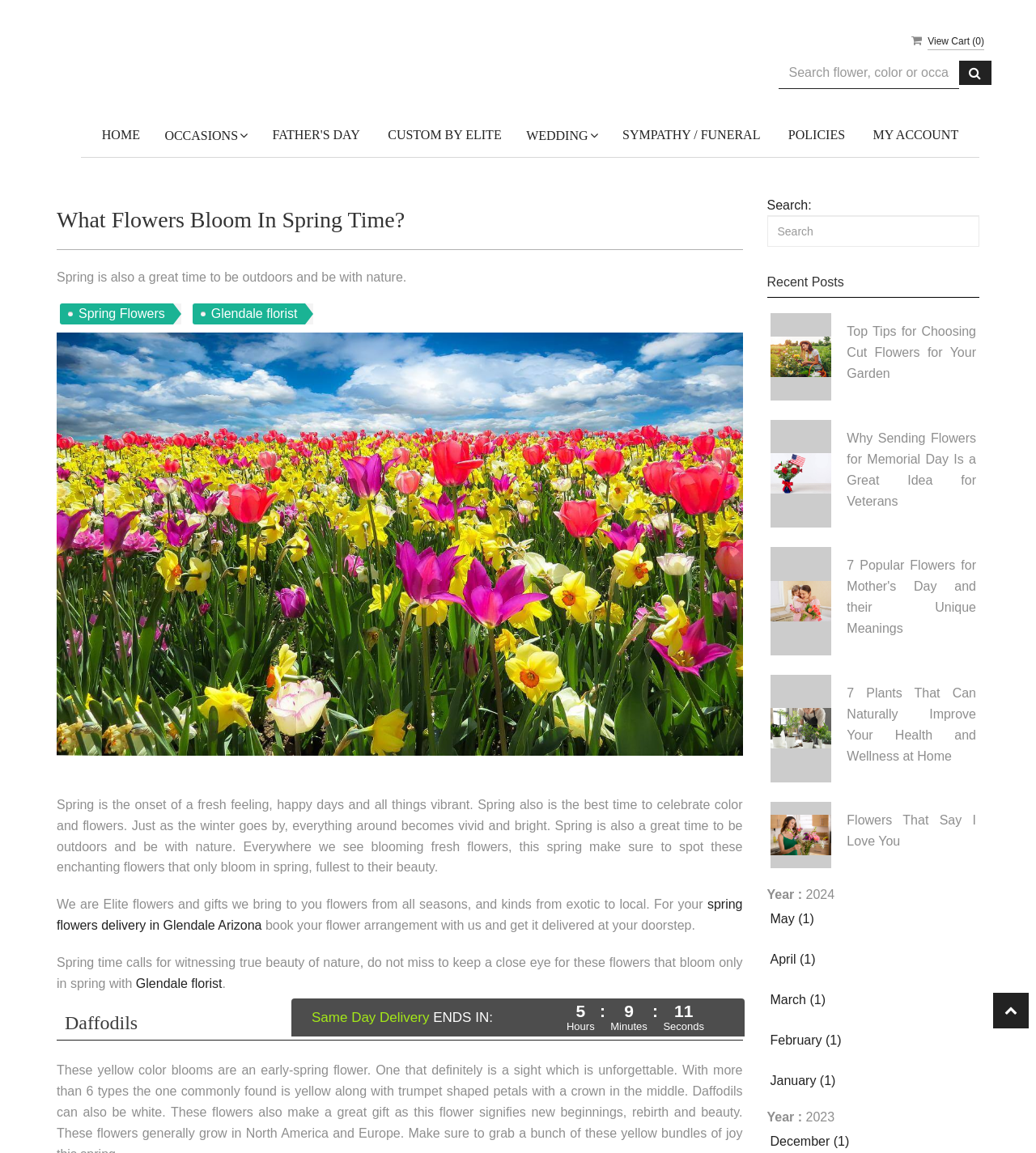What is the name of the company that brings flowers from all seasons?
Look at the image and provide a short answer using one word or a phrase.

Elite flowers and gifts